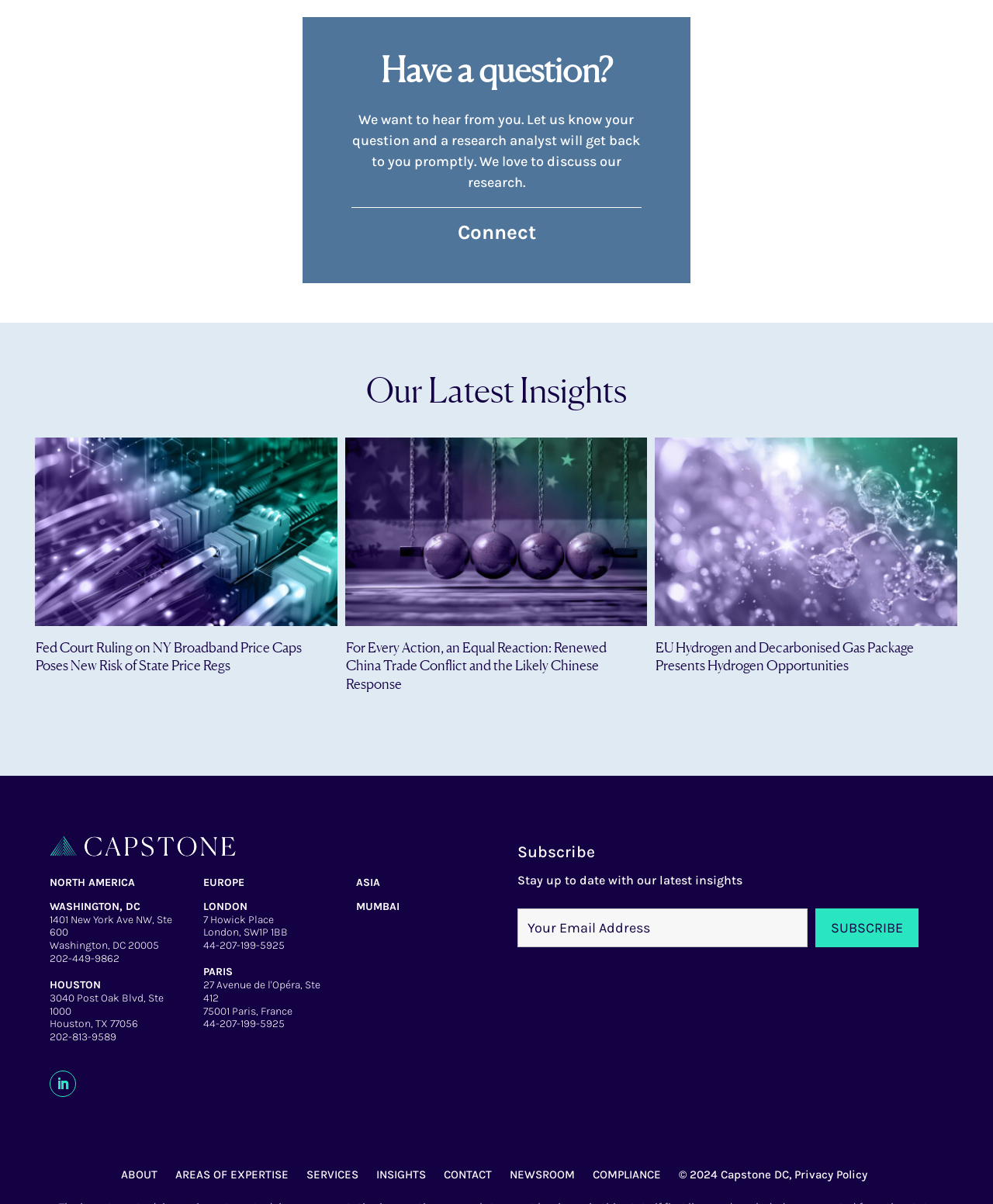Please determine the bounding box coordinates of the element to click in order to execute the following instruction: "Click on 'Have a question?'". The coordinates should be four float numbers between 0 and 1, specified as [left, top, right, bottom].

[0.305, 0.041, 0.695, 0.082]